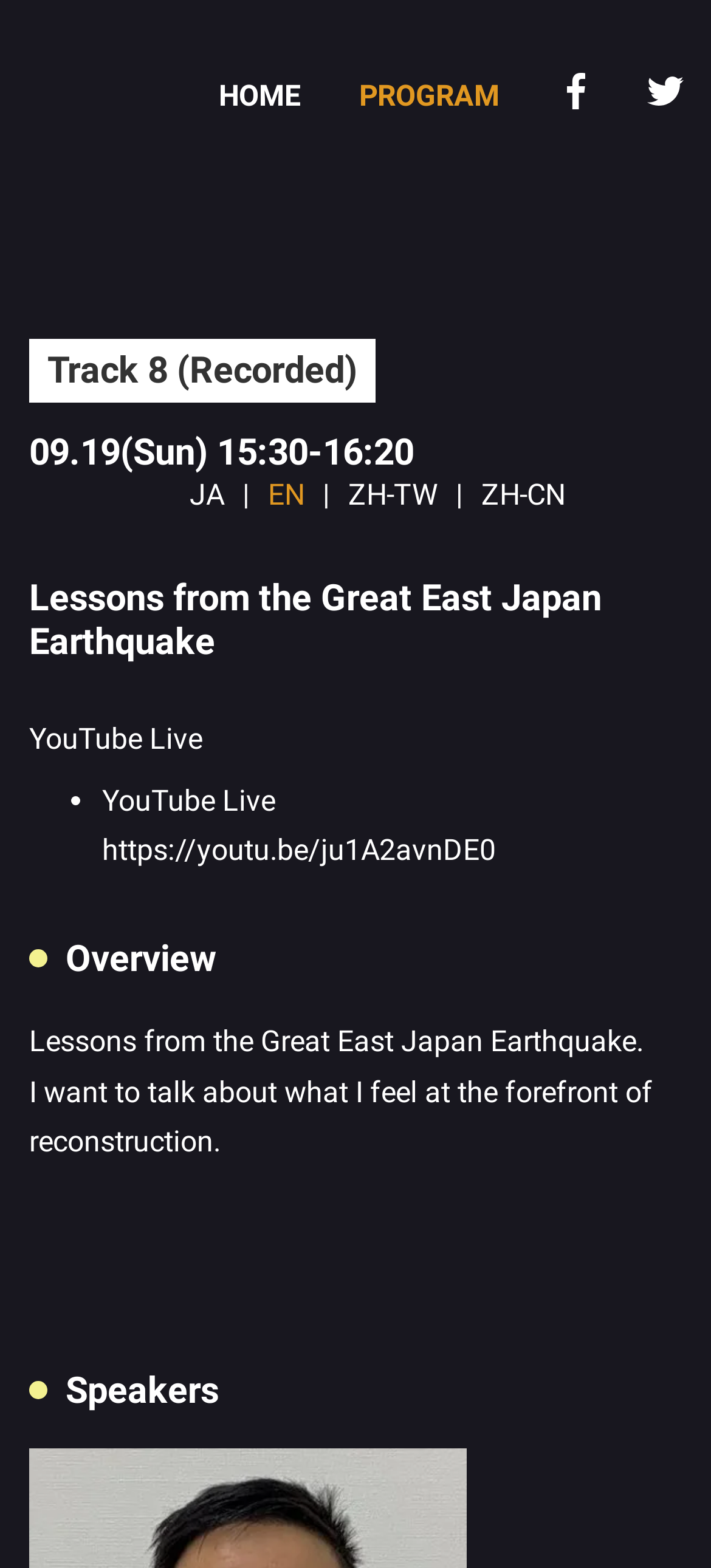Please specify the bounding box coordinates for the clickable region that will help you carry out the instruction: "change language to English".

[0.377, 0.304, 0.428, 0.326]